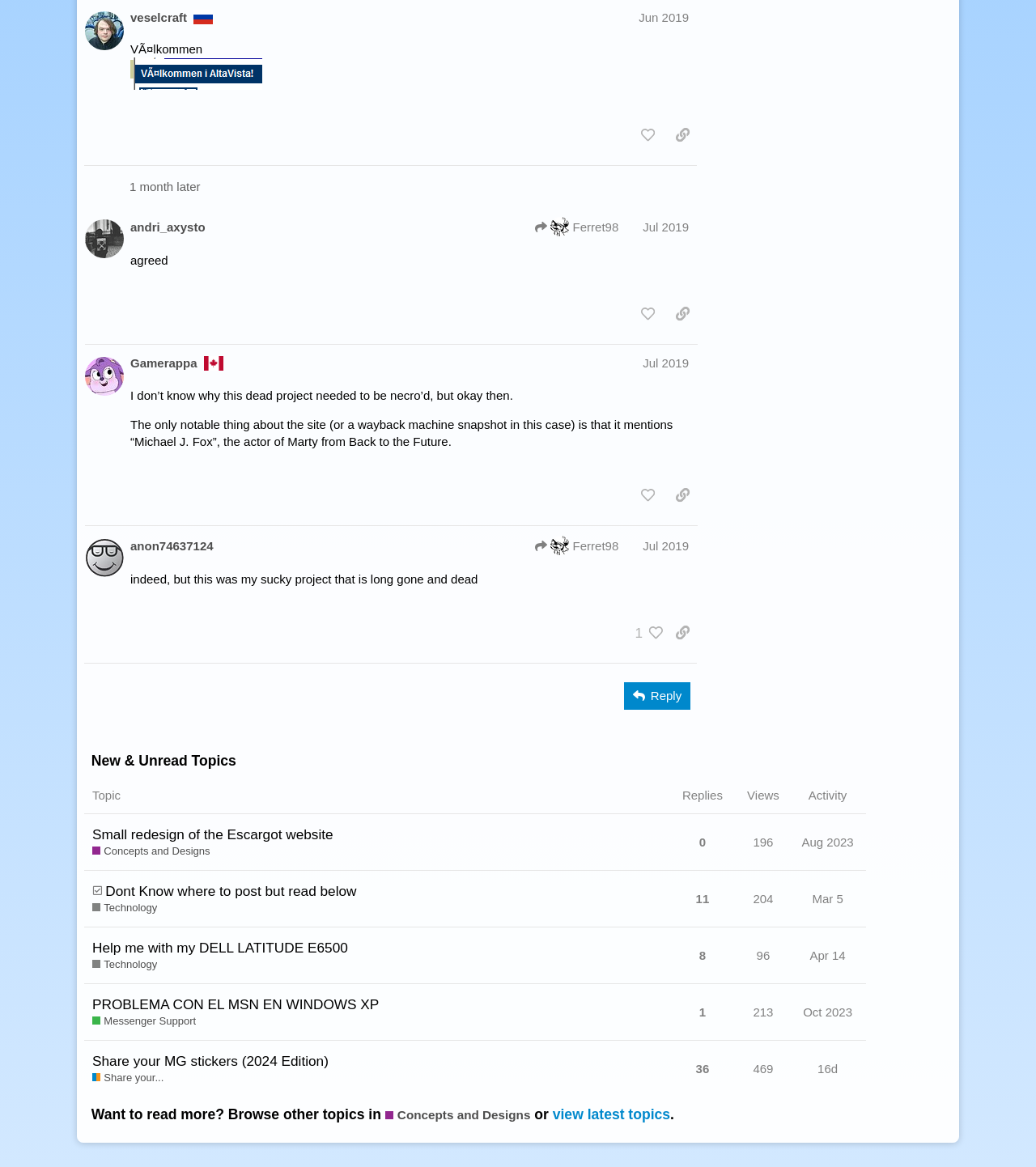Determine the bounding box coordinates of the area to click in order to meet this instruction: "Like the post by @andri_axysto".

[0.611, 0.257, 0.64, 0.281]